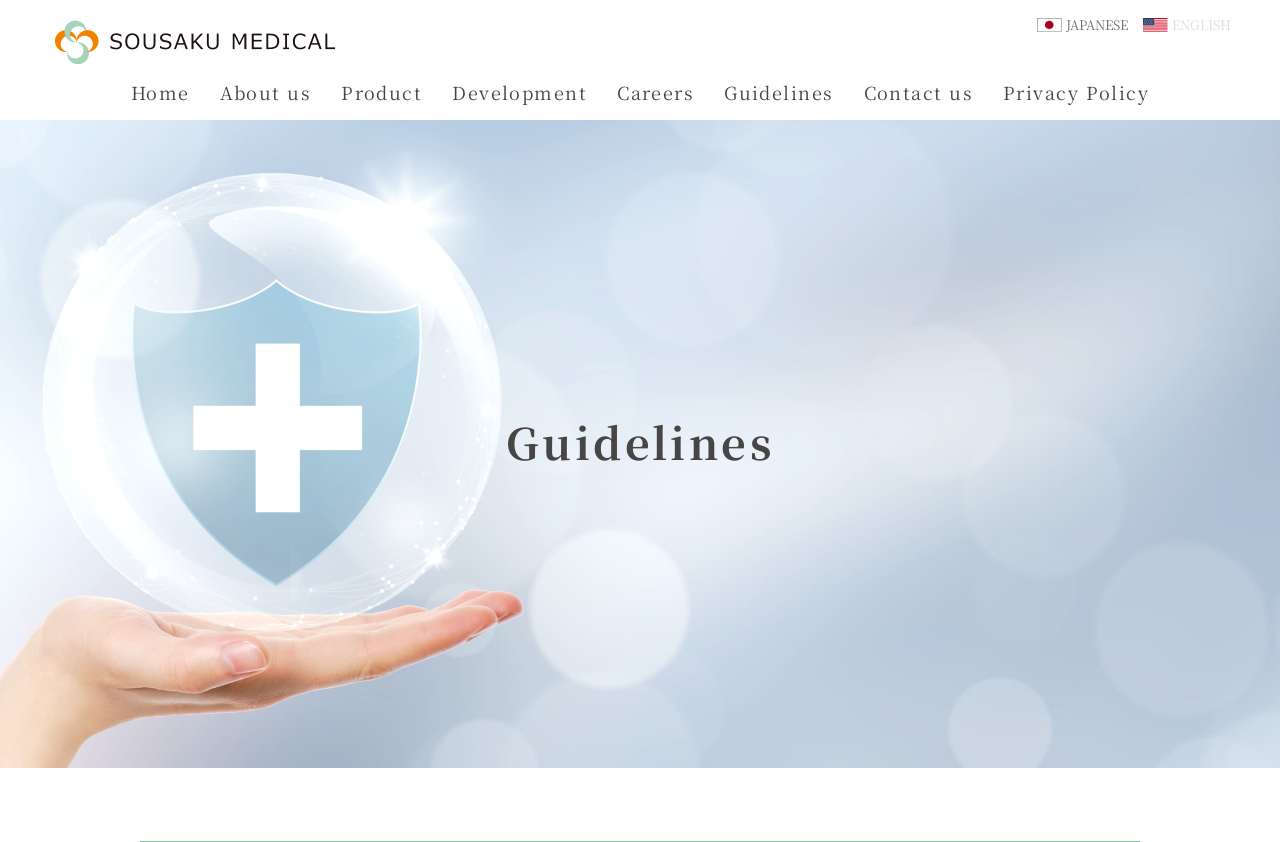What is the second section of the webpage?
Use the image to give a comprehensive and detailed response to the question.

The second section of the webpage can be determined by analyzing the bounding box coordinates of the elements. The 'Guidelines' heading has a y1 coordinate of 0.487, which is below the top navigation menu, indicating that it is the second section of the webpage.